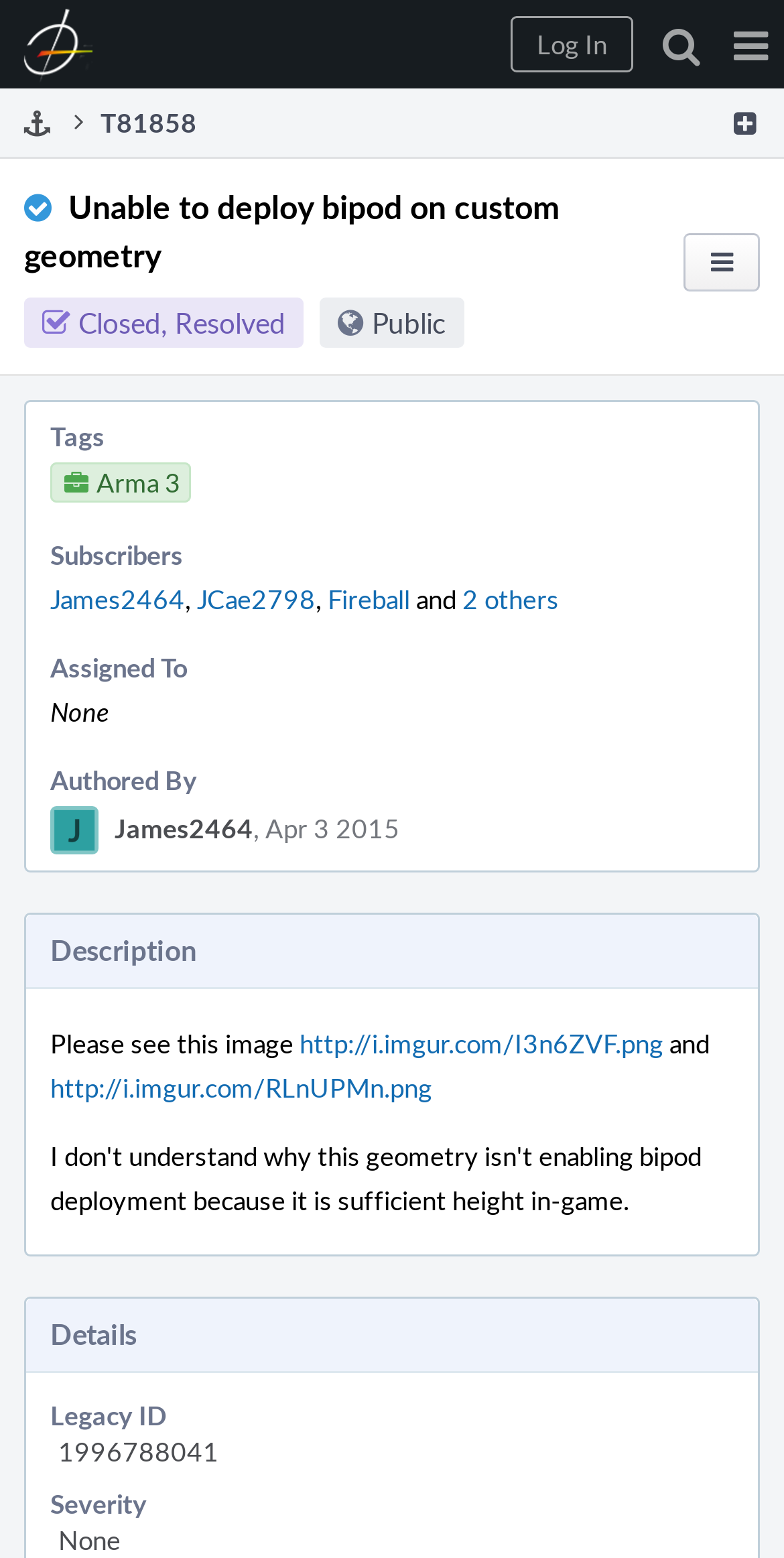What is the main heading of this webpage? Please extract and provide it.

Unable to deploy bipod on custom geometry
Closed, ResolvedPublic
	